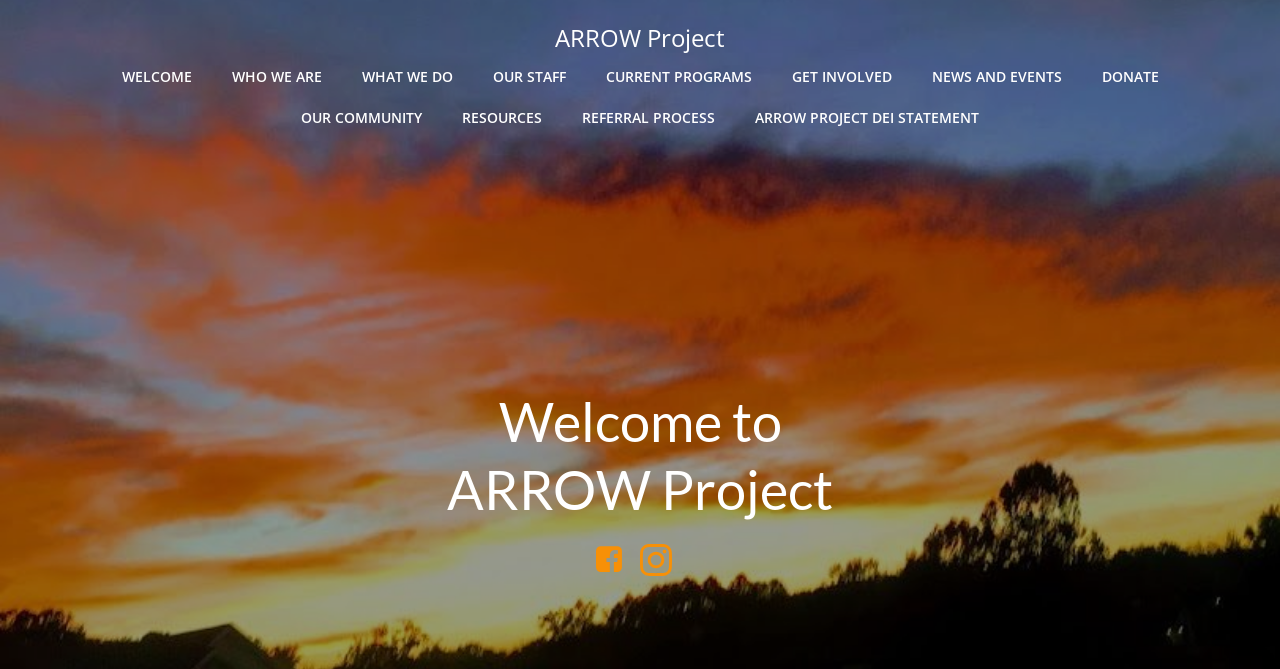Please find the bounding box coordinates of the section that needs to be clicked to achieve this instruction: "Donate by clicking on DONATE".

[0.861, 0.099, 0.905, 0.13]